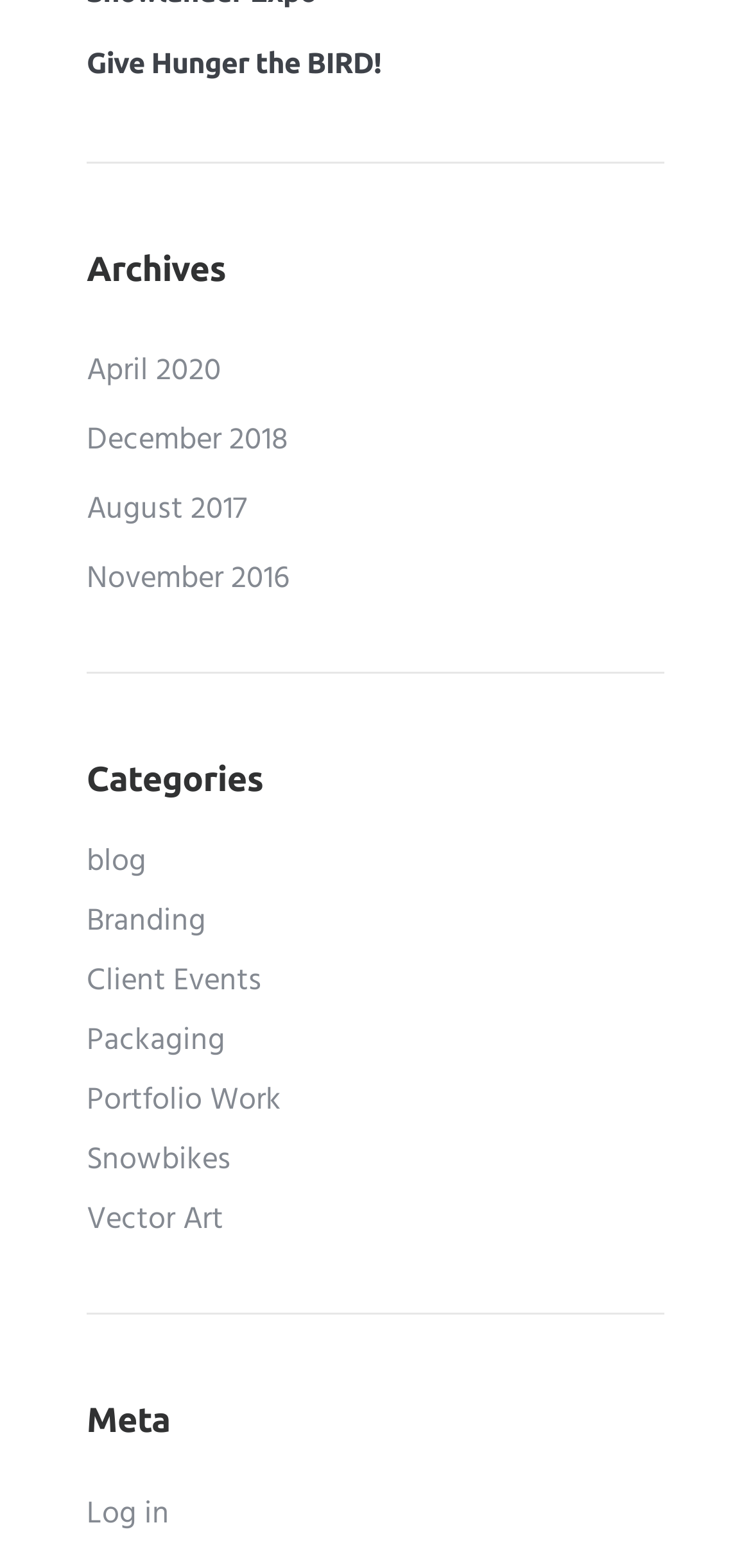What is the first archive listed?
Look at the image and respond with a one-word or short-phrase answer.

April 2020